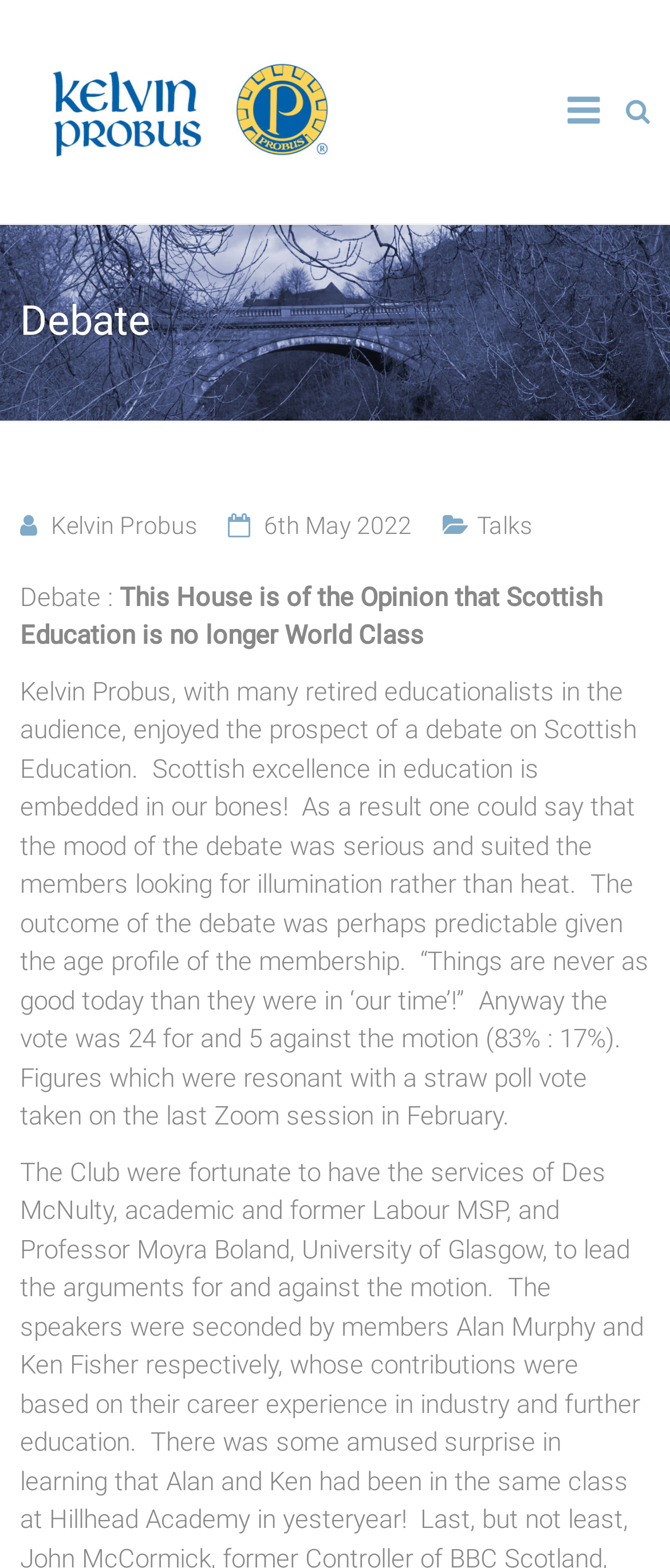Please respond in a single word or phrase: 
What is the ratio of votes for and against the motion?

83% : 17%